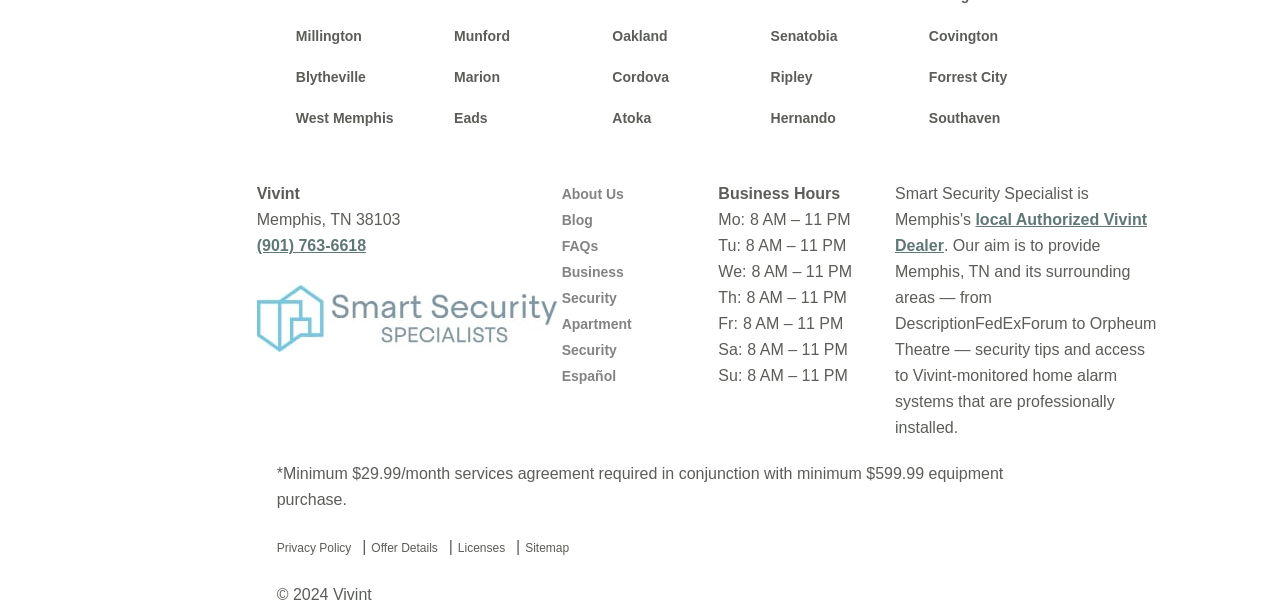Provide the bounding box coordinates in the format (top-left x, top-left y, bottom-right x, bottom-right y). All values are floating point numbers between 0 and 1. Determine the bounding box coordinate of the UI element described as: Marion

[0.355, 0.114, 0.391, 0.14]